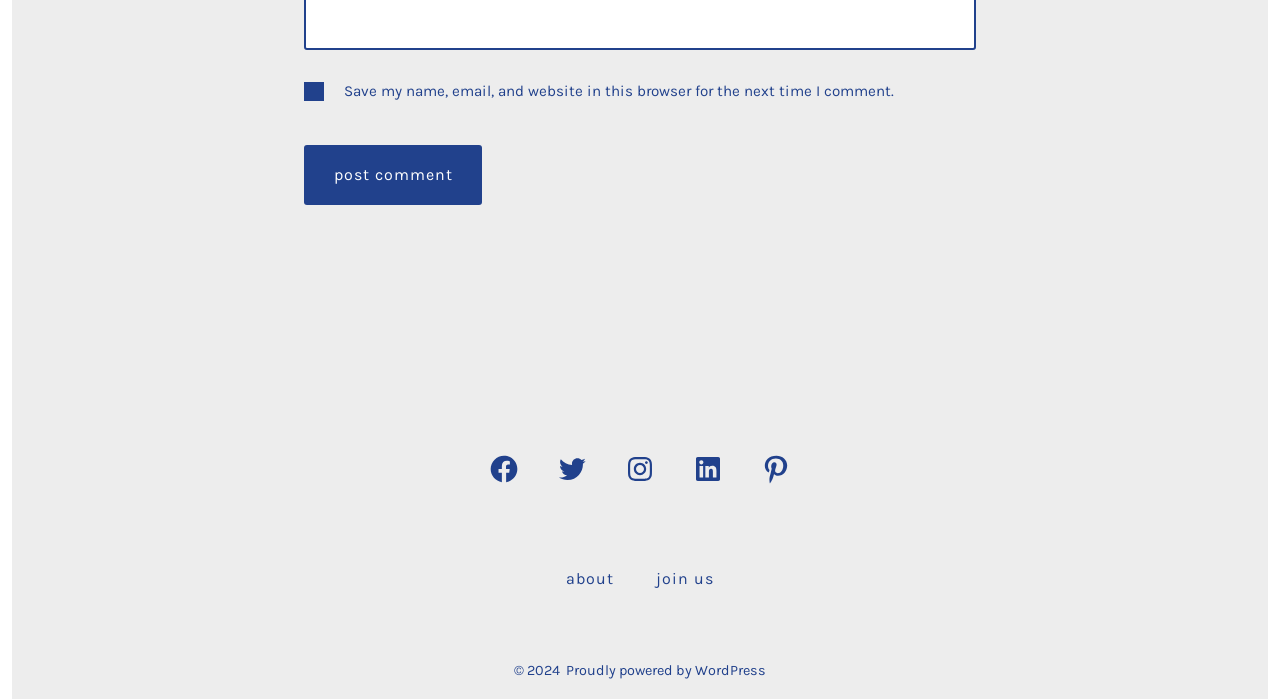Find the bounding box coordinates of the clickable region needed to perform the following instruction: "open Facebook in a new tab". The coordinates should be provided as four float numbers between 0 and 1, i.e., [left, top, right, bottom].

[0.369, 0.626, 0.419, 0.717]